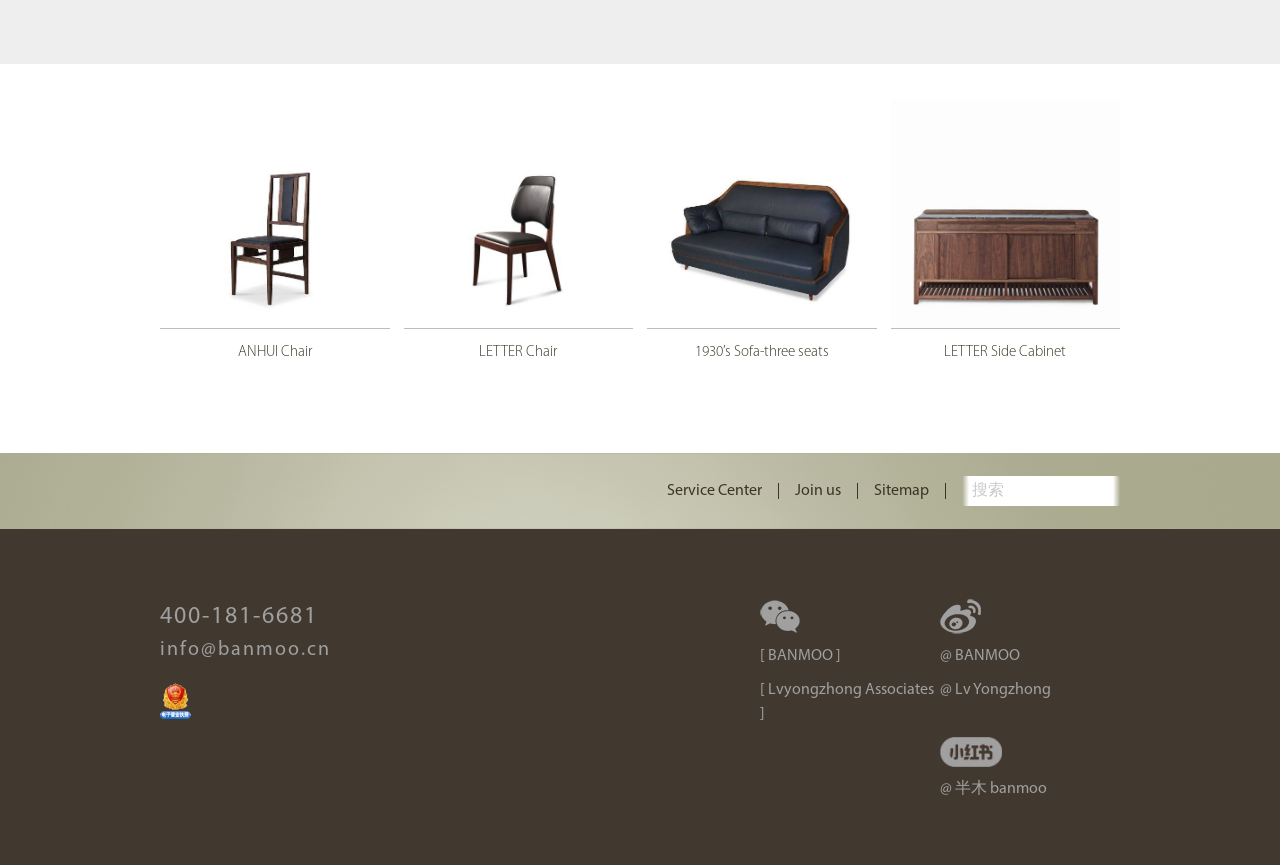Determine the bounding box coordinates of the clickable element necessary to fulfill the instruction: "check email". Provide the coordinates as four float numbers within the 0 to 1 range, i.e., [left, top, right, bottom].

[0.125, 0.74, 0.259, 0.763]